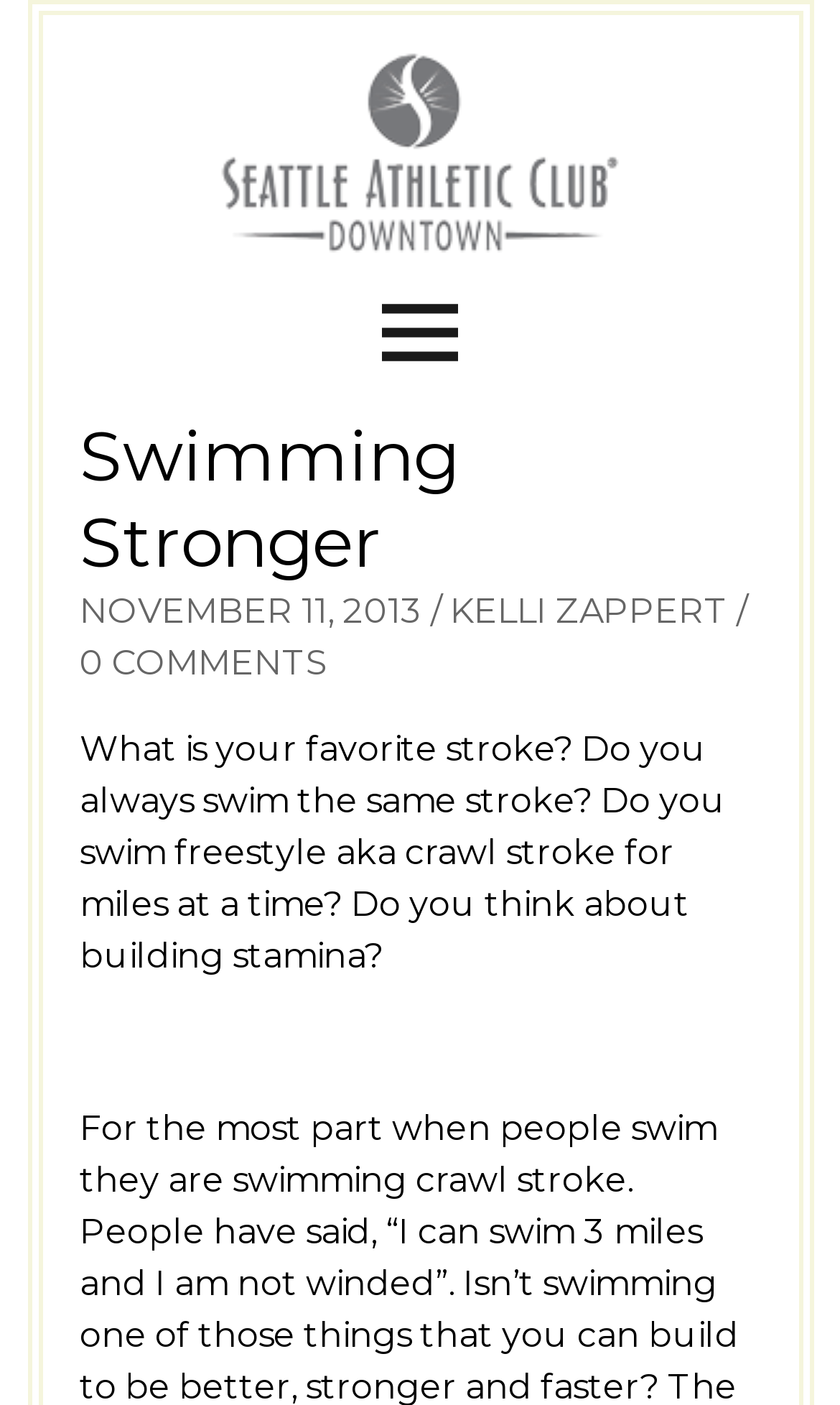What is the date of the current article?
Using the details shown in the screenshot, provide a comprehensive answer to the question.

By examining the webpage structure, I found a link element with the text 'NOVEMBER 11, 2013' which is likely to be the date of the current article.